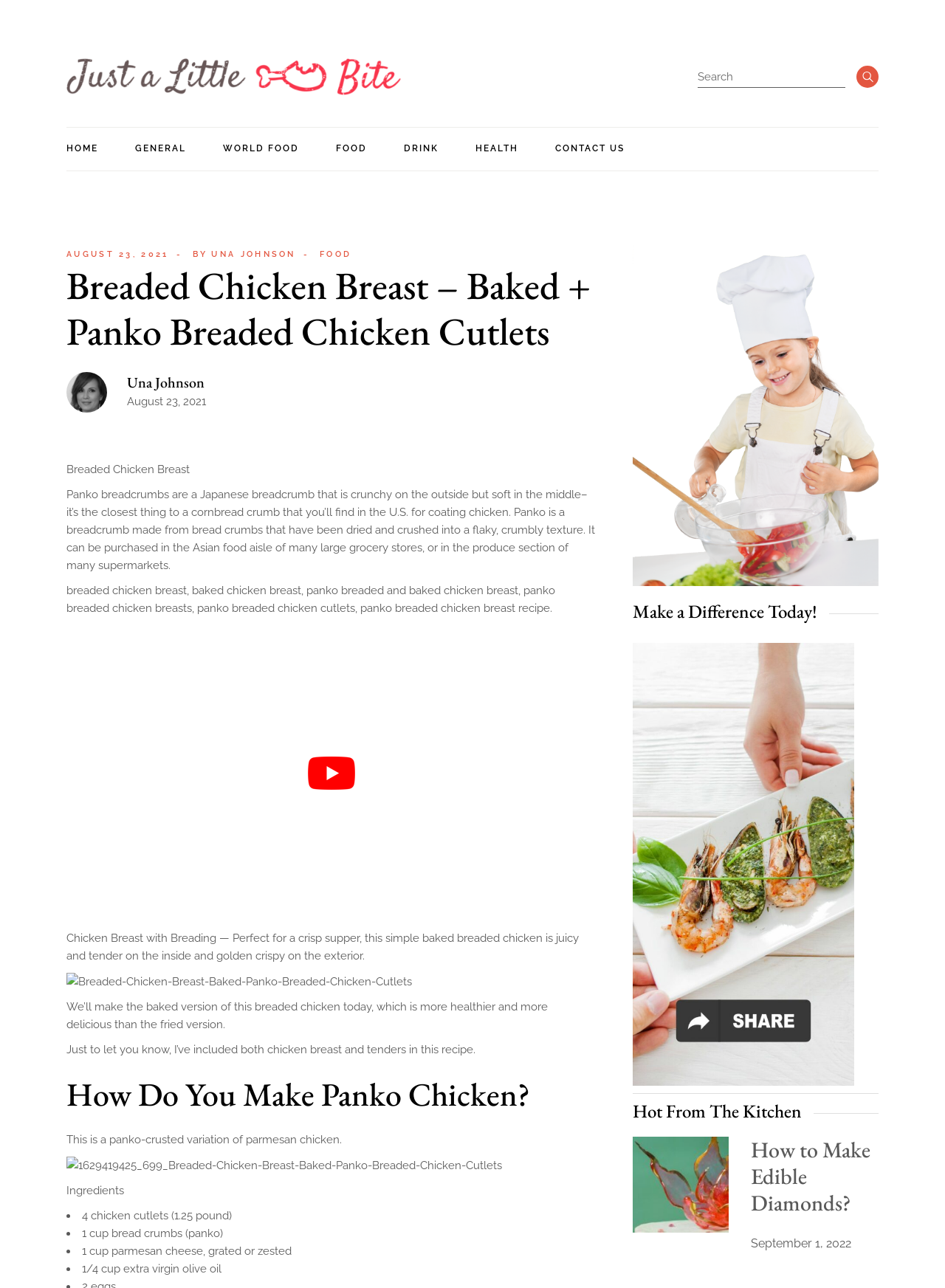What is the author of the article?
Please provide a comprehensive answer to the question based on the webpage screenshot.

The author of the article can be determined by looking at the link 'BY UNA JOHNSON' which is located below the heading 'Breaded Chicken Breast – Baked + Panko Breaded Chicken Cutlets'.